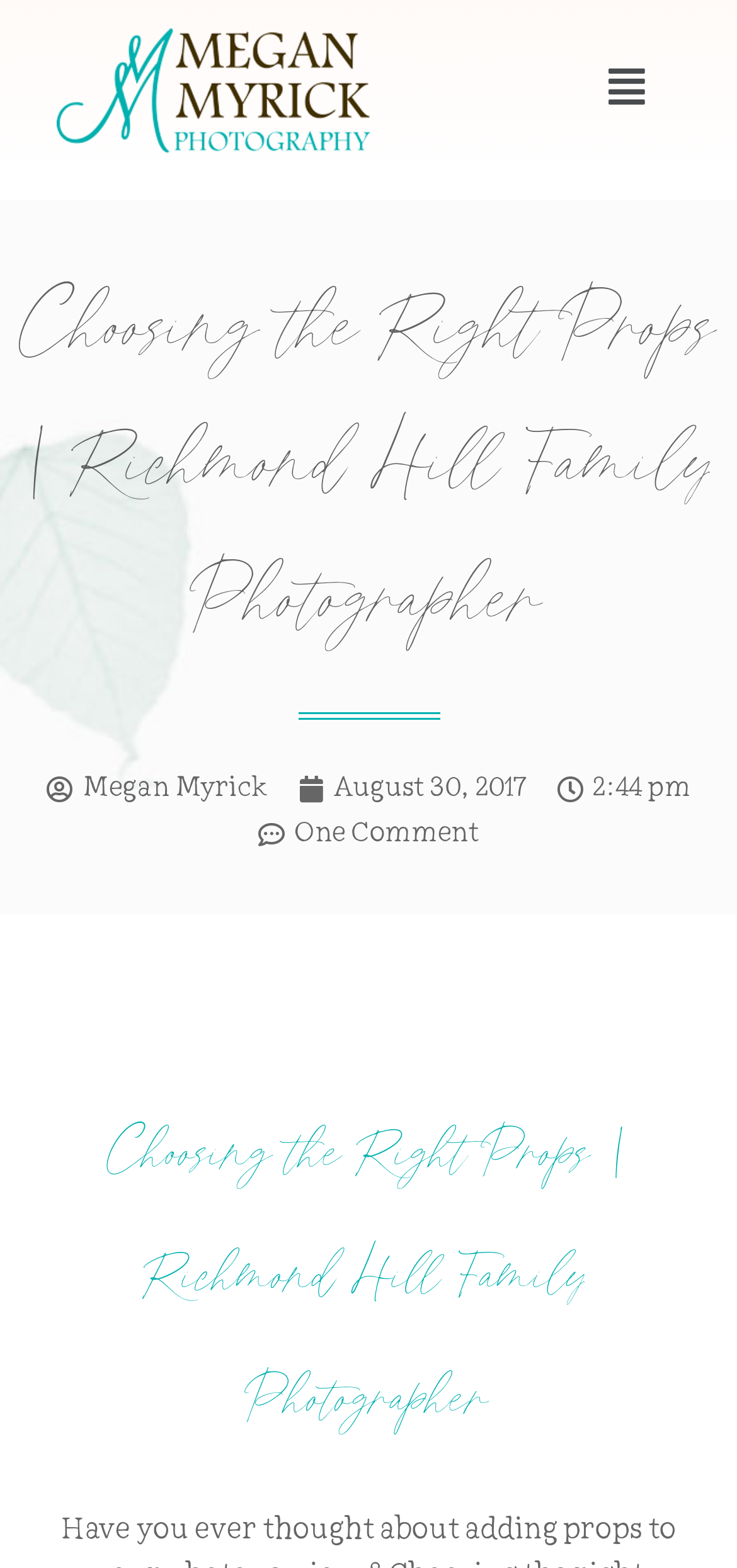Determine the bounding box for the HTML element described here: "One Comment". The coordinates should be given as [left, top, right, bottom] with each number being a float between 0 and 1.

[0.35, 0.518, 0.65, 0.547]